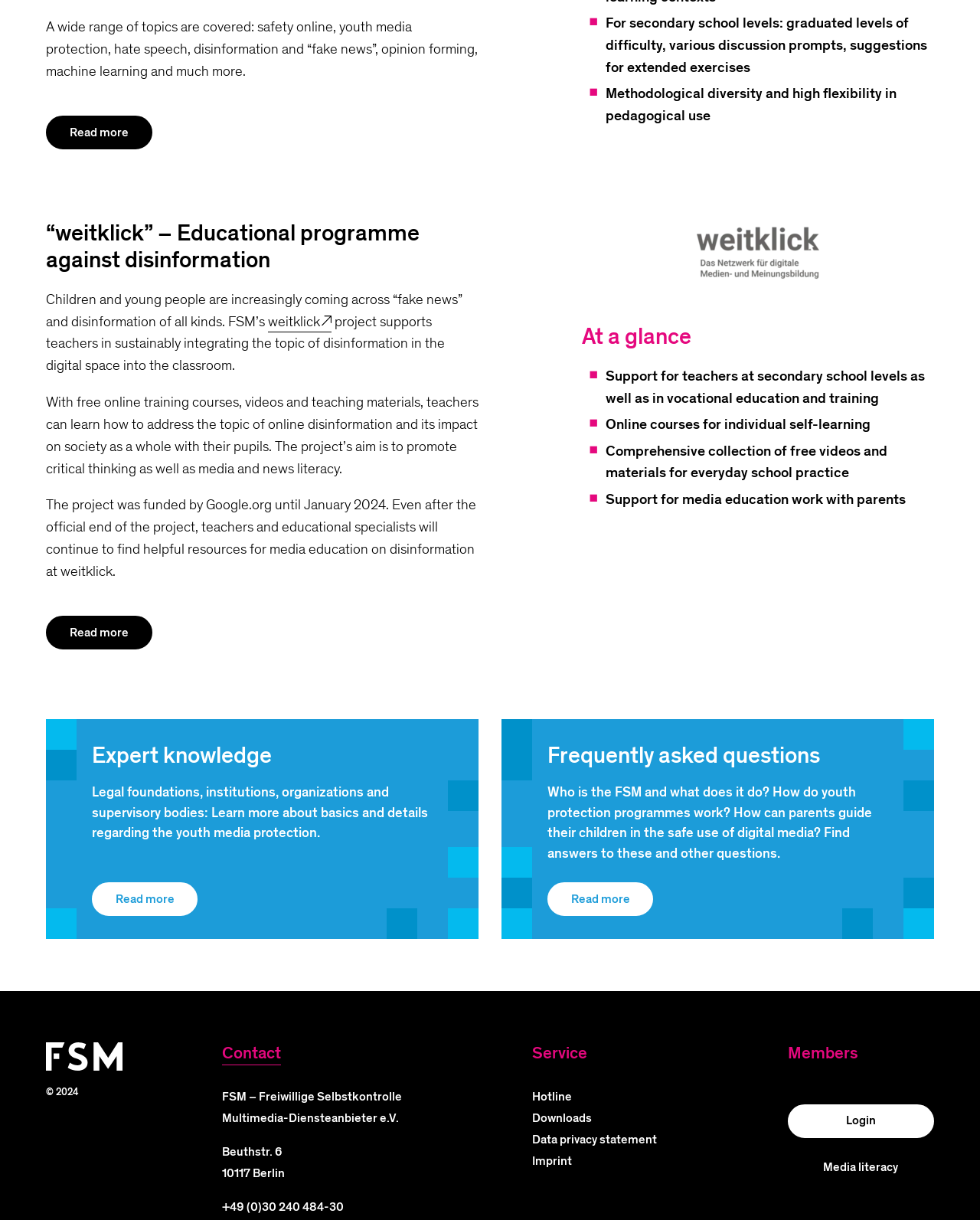Please specify the bounding box coordinates of the region to click in order to perform the following instruction: "Learn more about basics and details regarding the youth media protection".

[0.094, 0.723, 0.202, 0.751]